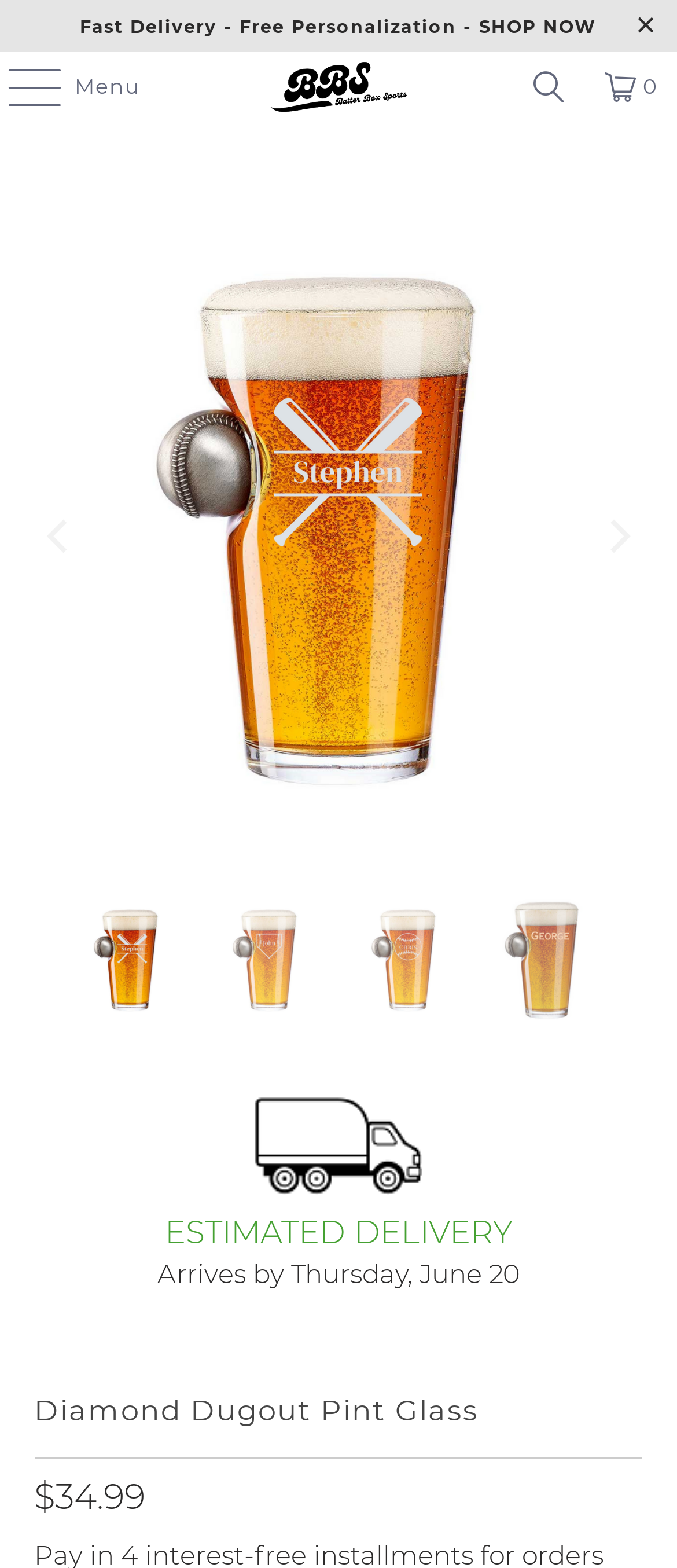Articulate a complete and detailed caption of the webpage elements.

This webpage is about a personalized baseball pint glass gift for baseball enthusiasts. At the top, there is a prominent call-to-action button "Fast Delivery - Free Personalization - SHOP NOW" that spans almost the entire width of the page. Below it, there is a navigation menu with a disclosure triangle on the left and a link to "Batter Box Sports" on the right, accompanied by a logo image.

In the main content area, there is a large section showcasing a product, the "Diamond Dugout Pint Glass". This section takes up most of the page's width and is divided into two parts. The top part has a carousel with four images of the product, each with a "Previous" and "Next" button on either side. The bottom part has four smaller images of the product, arranged in a row.

Below the product showcase, there is an image that appears to be a decorative element. Further down, there is a section with shipping information, including a heading "ESTIMATED DELIVERY" and a text "Arrives by Thursday, June 20". Finally, at the bottom of the page, there is a heading "Diamond Dugout Pint Glass" and a price tag of "$34.99".